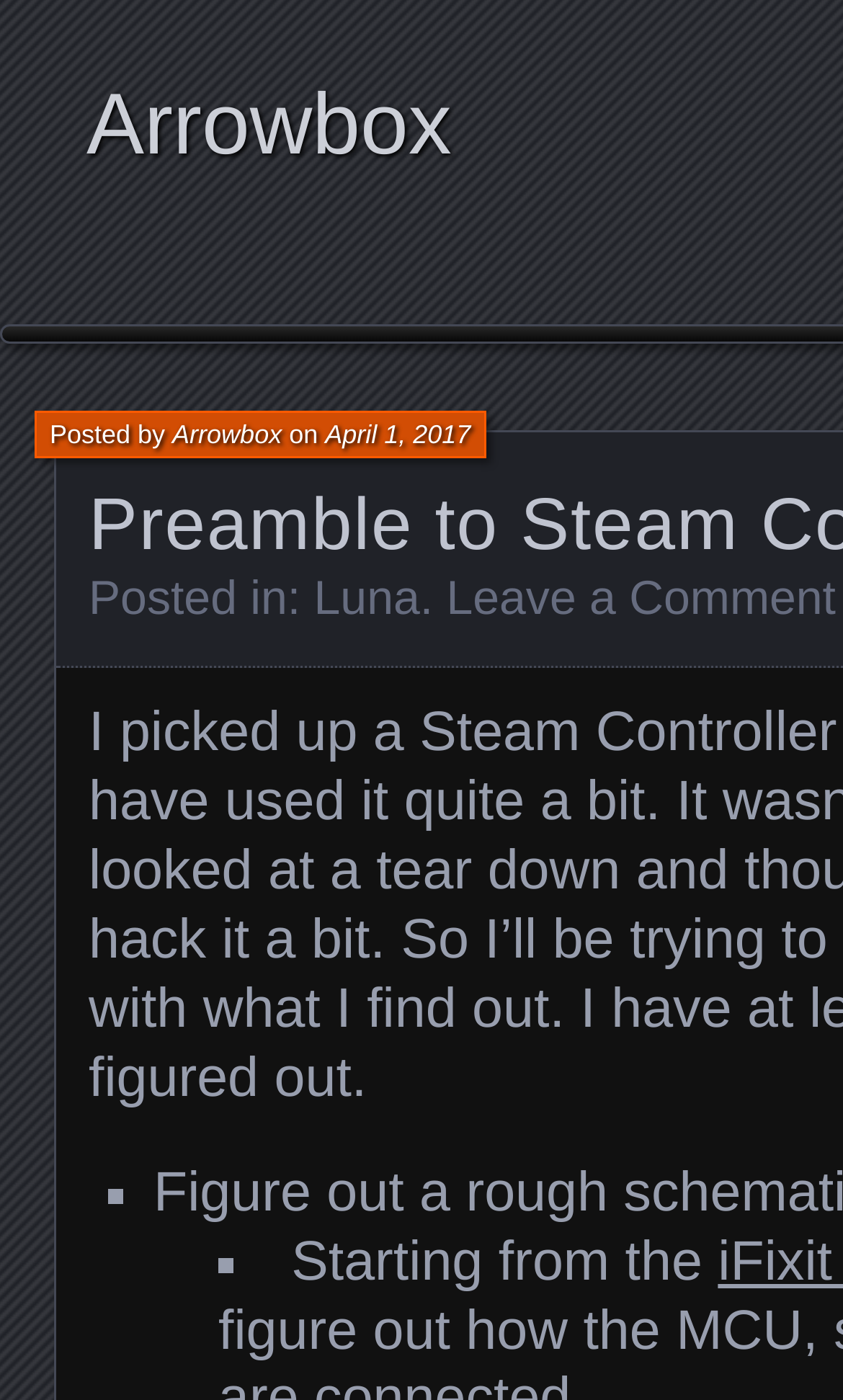Please answer the following question using a single word or phrase: 
Who posted the article?

Arrowbox